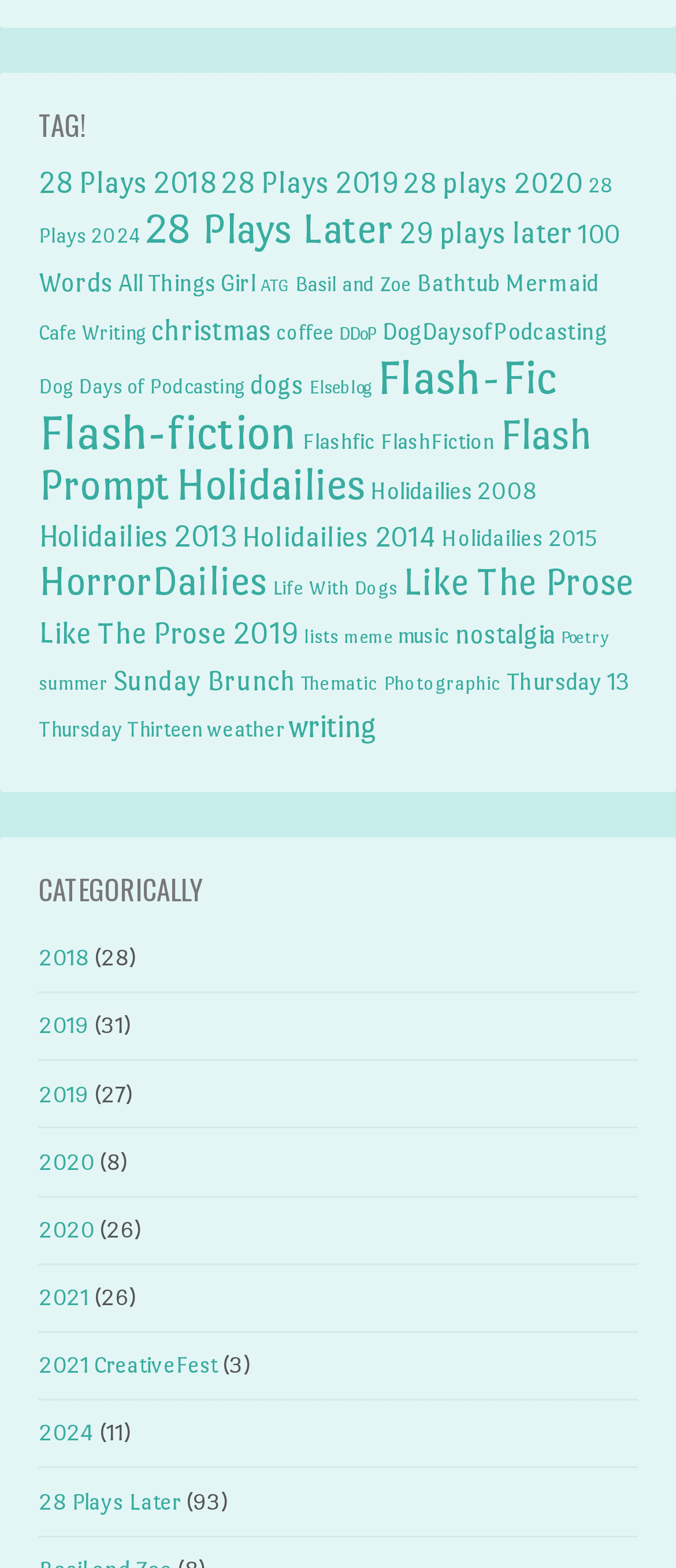Locate the UI element that matches the description writing in the webpage screenshot. Return the bounding box coordinates in the format (top-left x, top-left y, bottom-right x, bottom-right y), with values ranging from 0 to 1.

[0.427, 0.452, 0.557, 0.474]